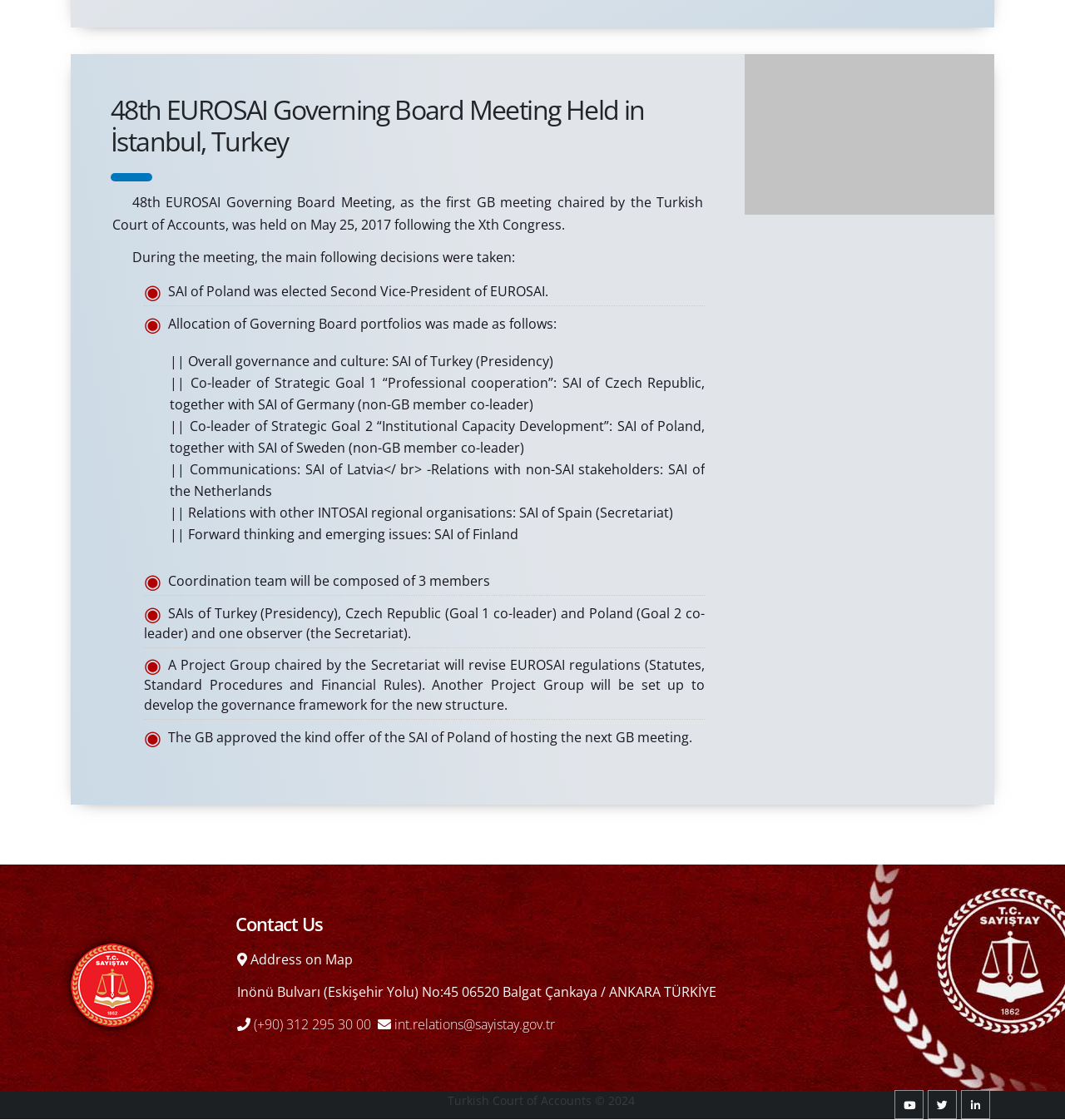Determine the bounding box coordinates for the UI element with the following description: "title="Linkedin"". The coordinates should be four float numbers between 0 and 1, represented as [left, top, right, bottom].

[0.902, 0.973, 0.93, 0.999]